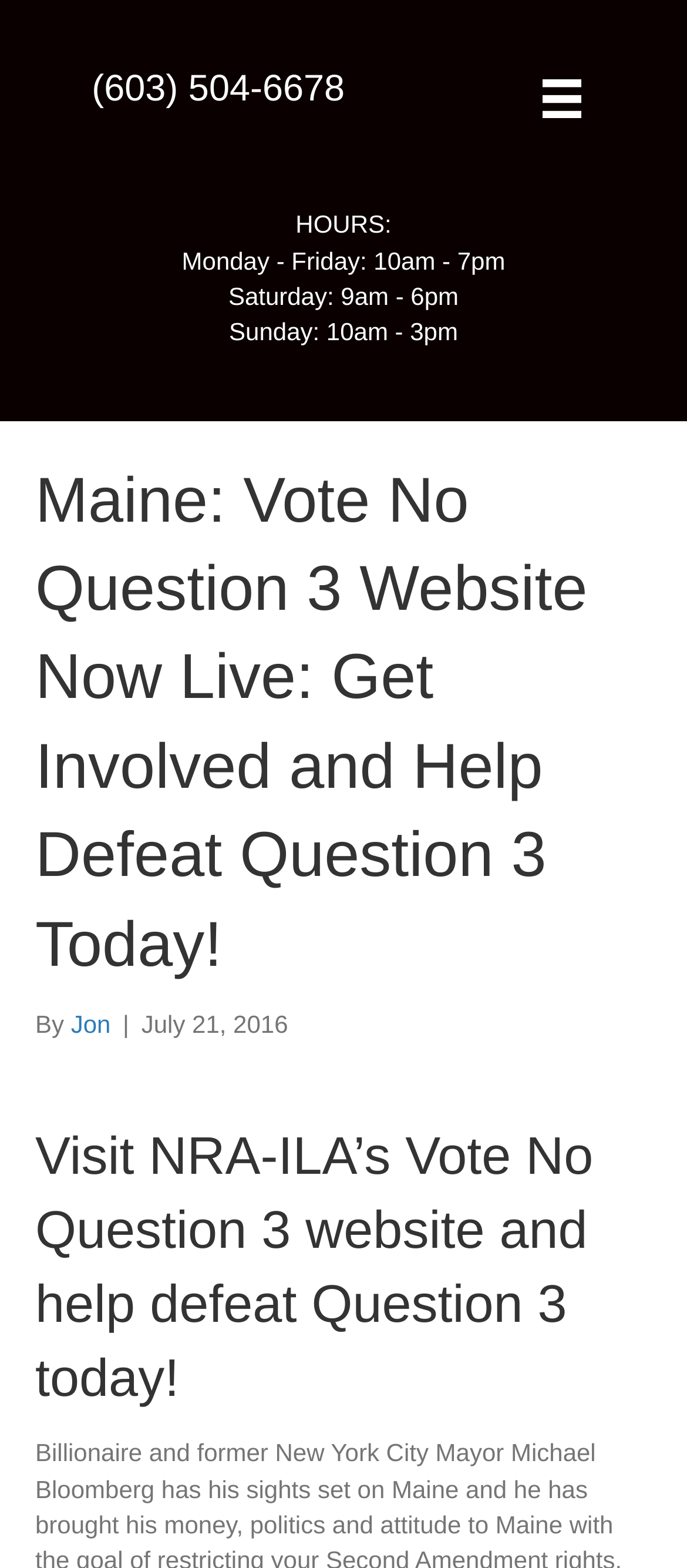What is the phone number to contact?
Please provide a detailed and comprehensive answer to the question.

I found the phone number by looking at the top section of the webpage, where it is displayed prominently as a static text element.